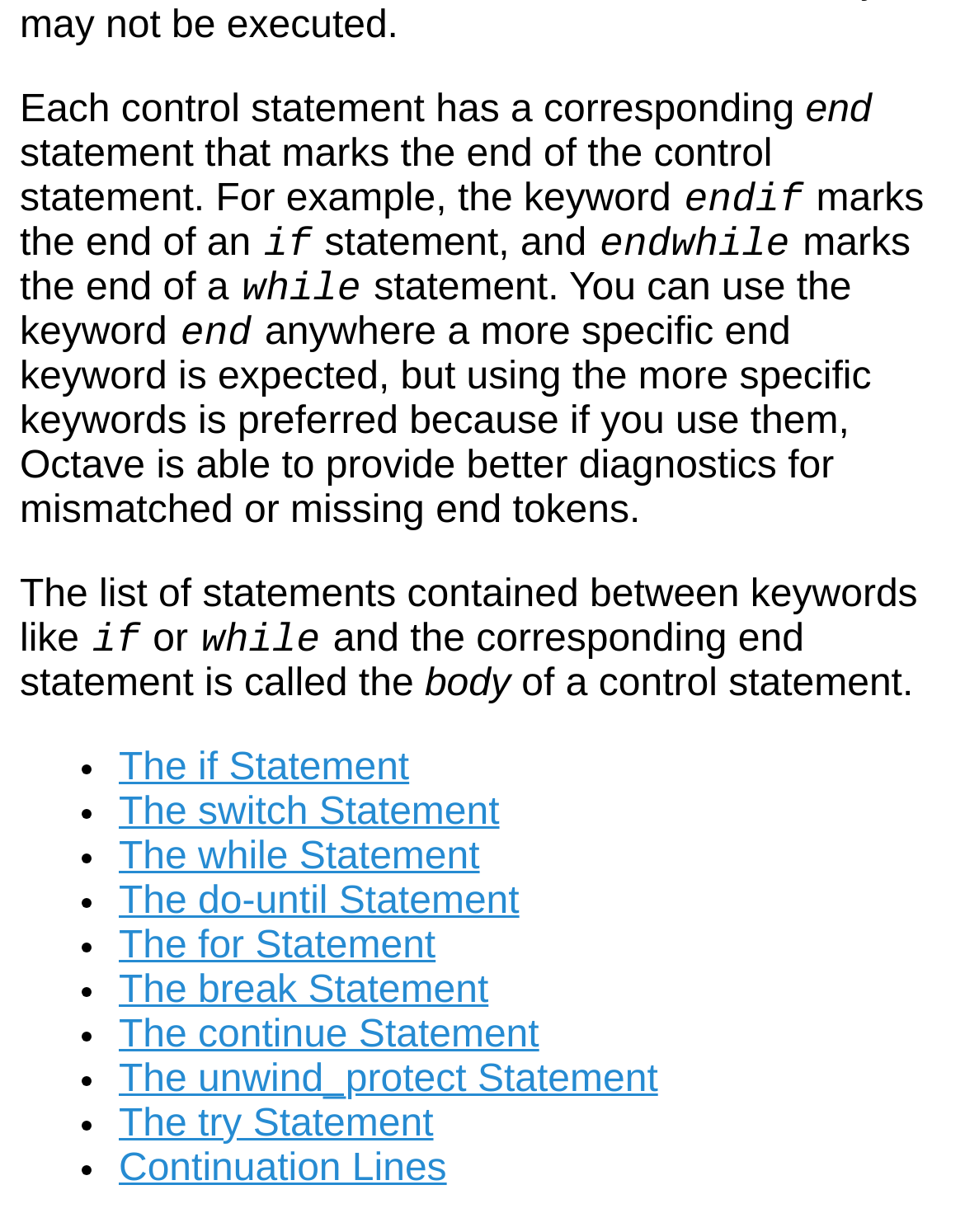Find the bounding box coordinates for the UI element whose description is: "Facebook". The coordinates should be four float numbers between 0 and 1, in the format [left, top, right, bottom].

None